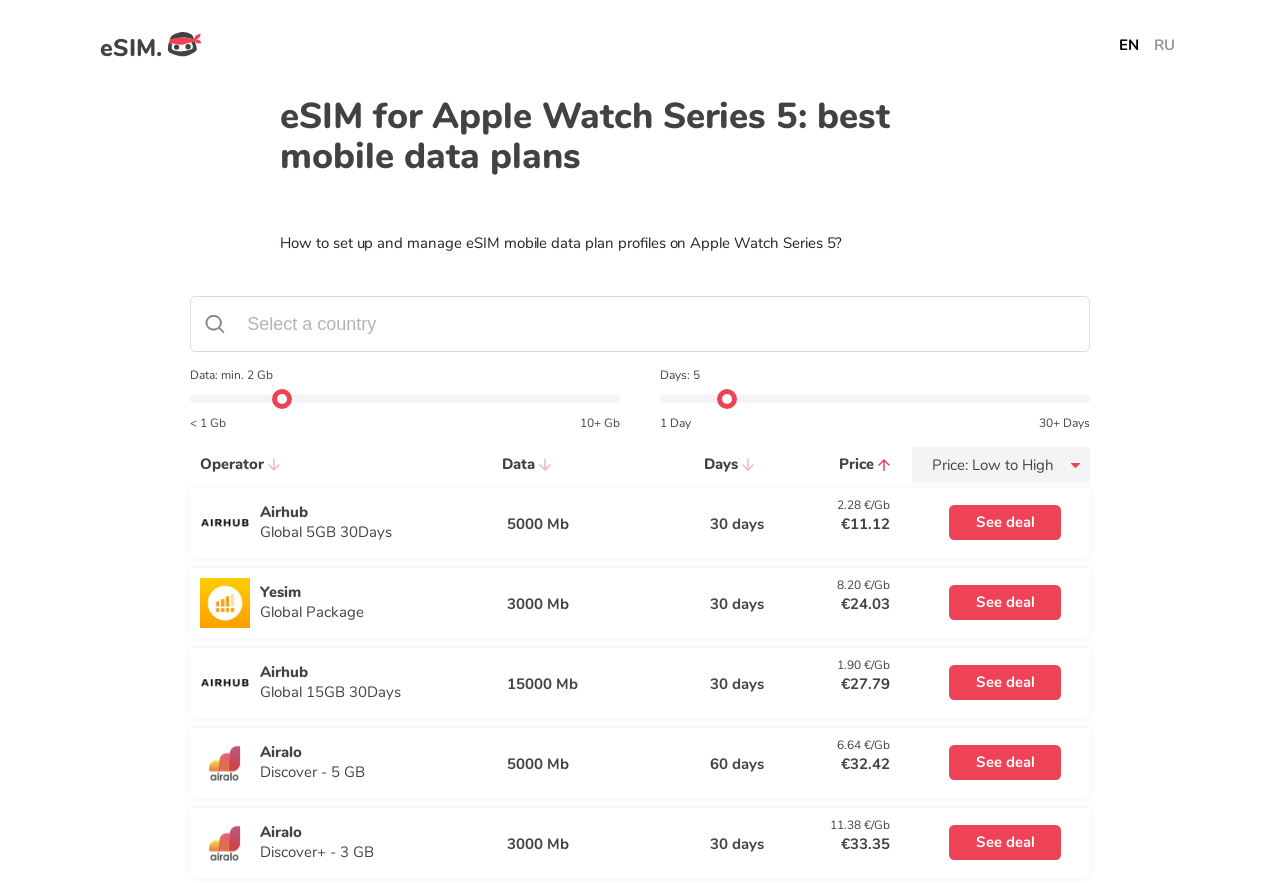Determine the bounding box coordinates of the clickable region to follow the instruction: "Change the language to Russian".

[0.898, 0.033, 0.922, 0.067]